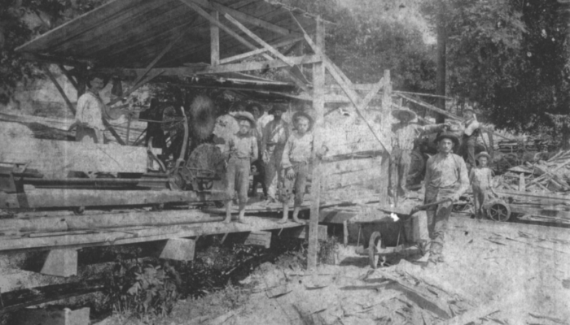Thoroughly describe what you see in the image.

The image depicts a historic scene at a portable sawmill, showcasing a group of workers engaged in lumber production. The men, dressed in period-appropriate clothing, include several young boys and adults who are gathered on and around a wooden platform. Tools and equipment indicative of the sawmill industry are visible, highlighting the labor-intensive nature of the work. 

The environment appears rustic, surrounded by stacks of logs and wooden planks, reflecting the industrious atmosphere of the early 20th century. This photograph serves as a snapshot of the Farrow Lumber Company’s operations, illustrating the community's commitment to the lumber industry, especially in Oriole, Missouri. Notably, the image encapsulates the hard work and skills of the individuals involved in this essential trade, which formed a critical part of the region's economic foundation.